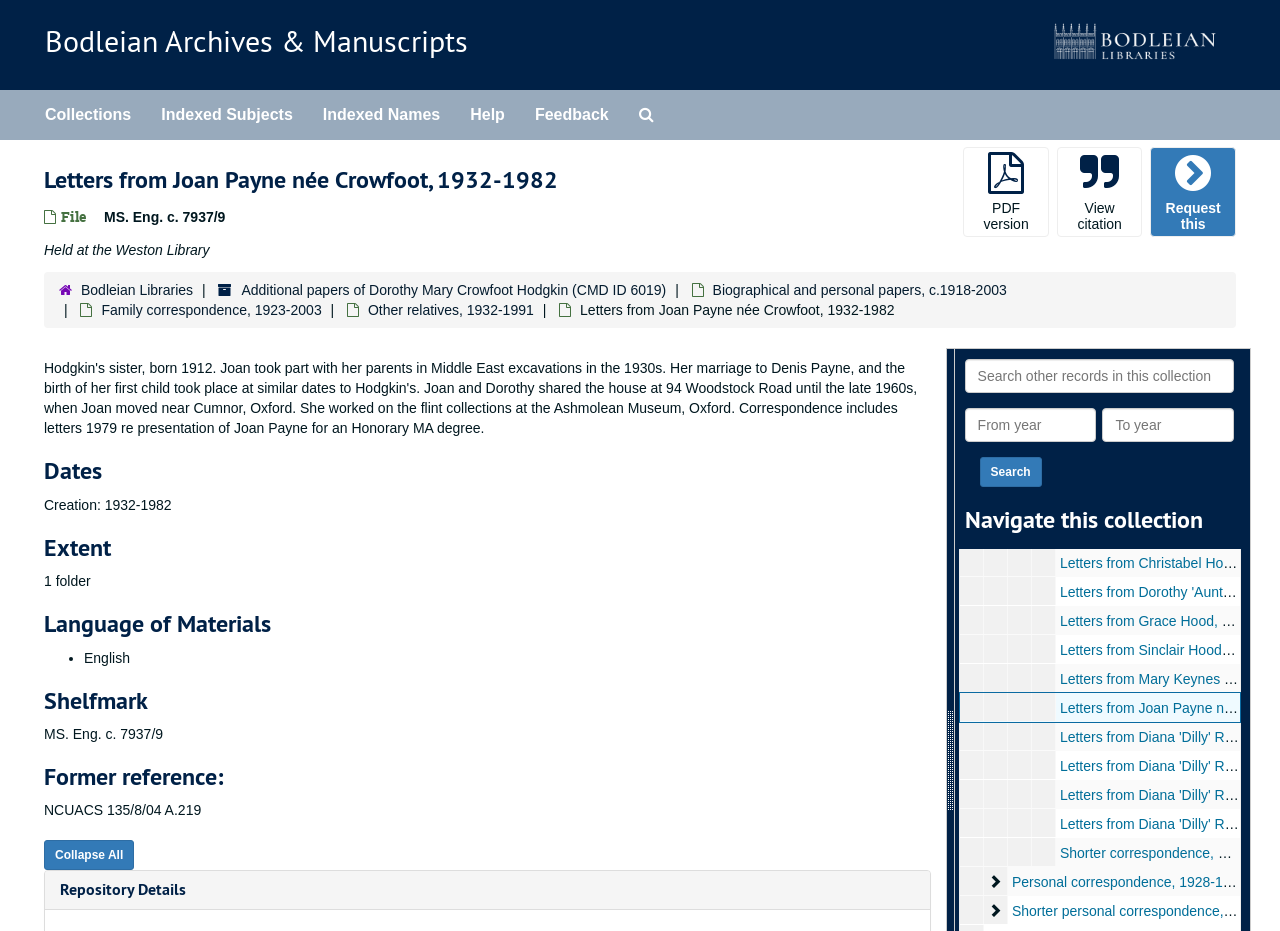Please locate the bounding box coordinates of the element's region that needs to be clicked to follow the instruction: "View citation". The bounding box coordinates should be provided as four float numbers between 0 and 1, i.e., [left, top, right, bottom].

[0.826, 0.158, 0.893, 0.255]